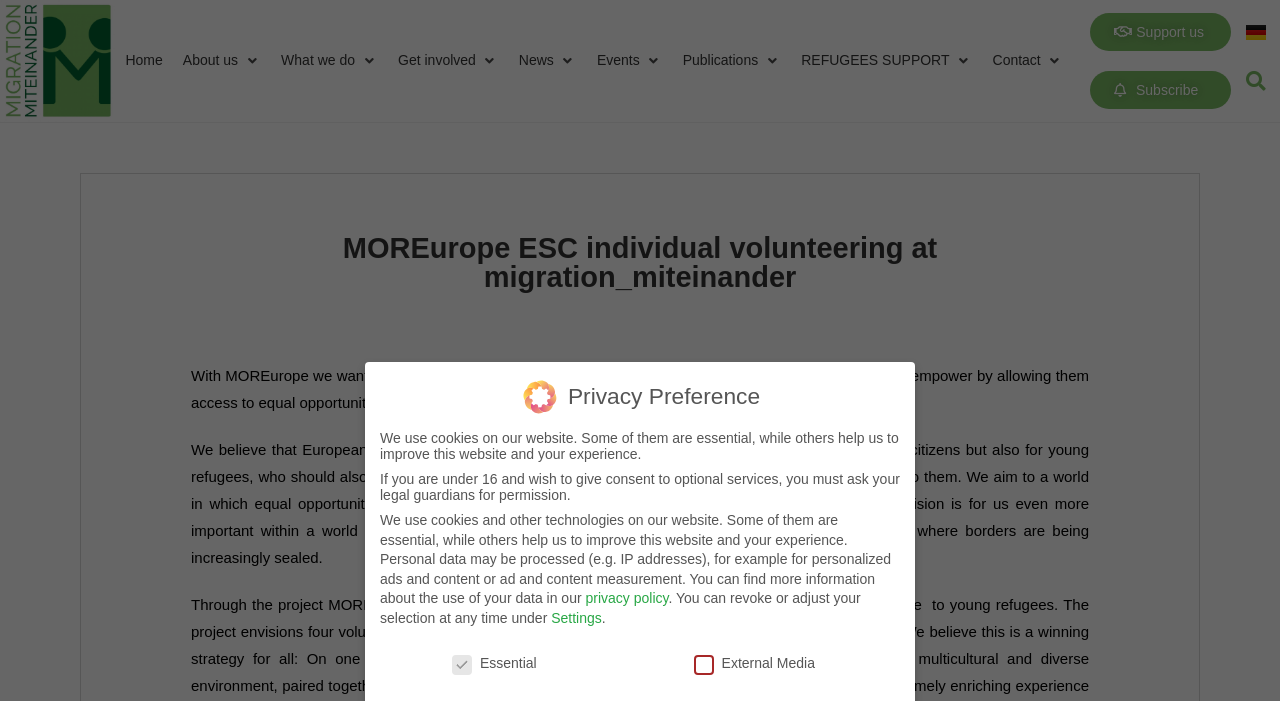Using the information in the image, give a comprehensive answer to the question: 
What is the focus of the REFUGEES SUPPORT section?

Based on the name of the section, I can infer that the REFUGEES SUPPORT section is focused on providing support and resources for refugees.